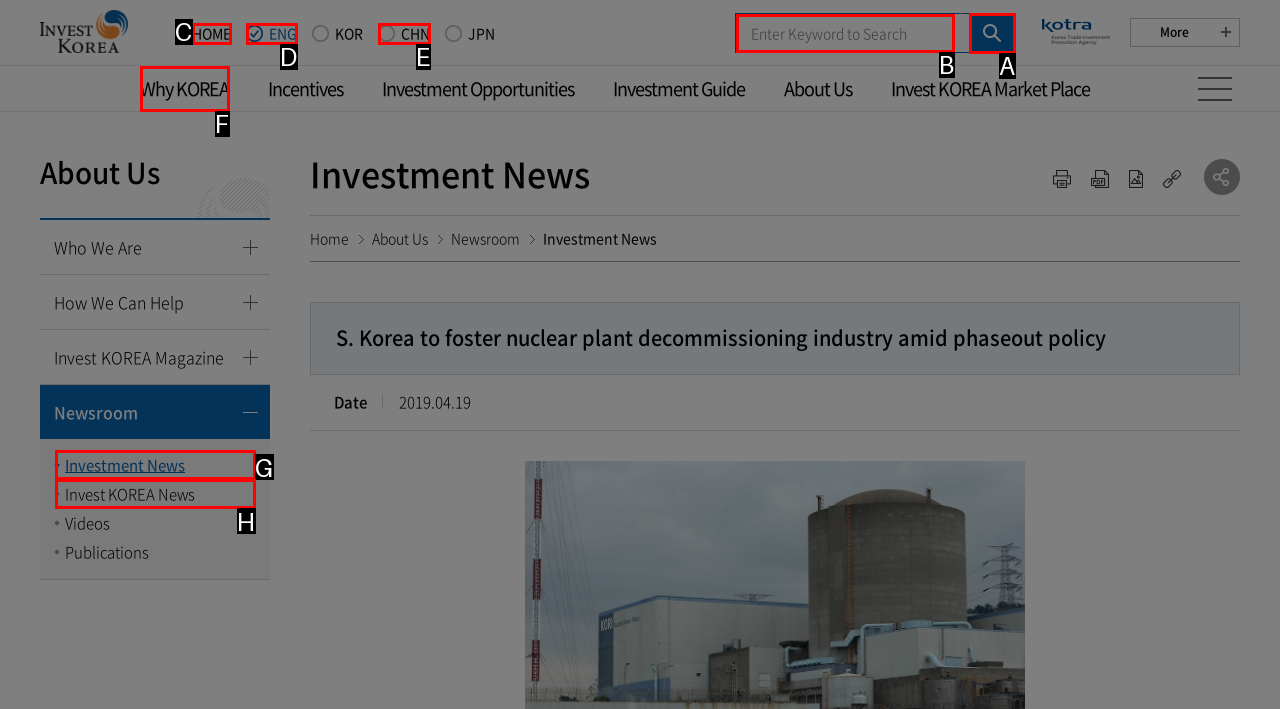Given the description: ENG, identify the matching HTML element. Provide the letter of the correct option.

D